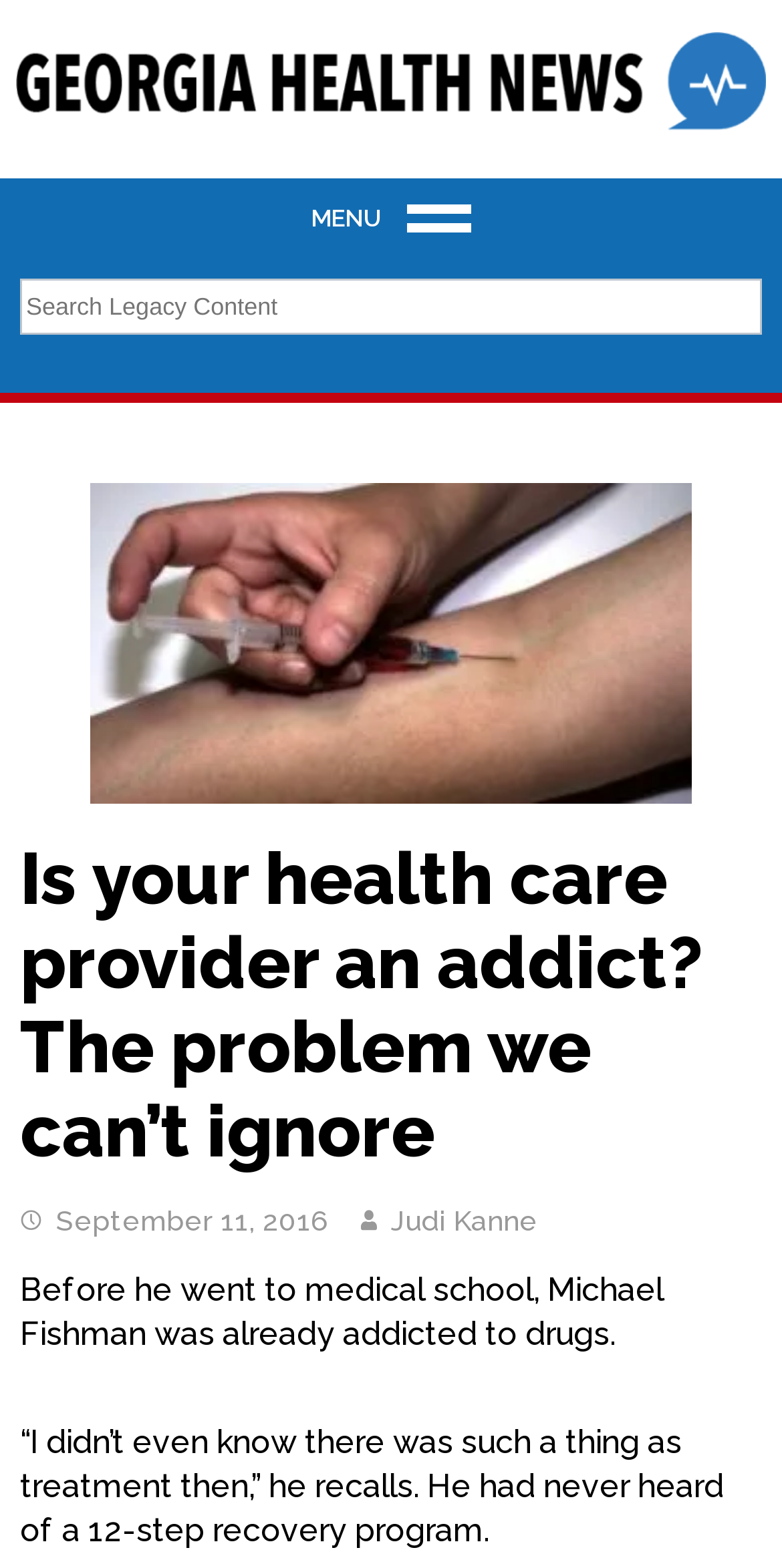When was the article published?
Analyze the image and provide a thorough answer to the question.

The publication date can be found below the heading, where it says 'September 11, 2016' in a time element.